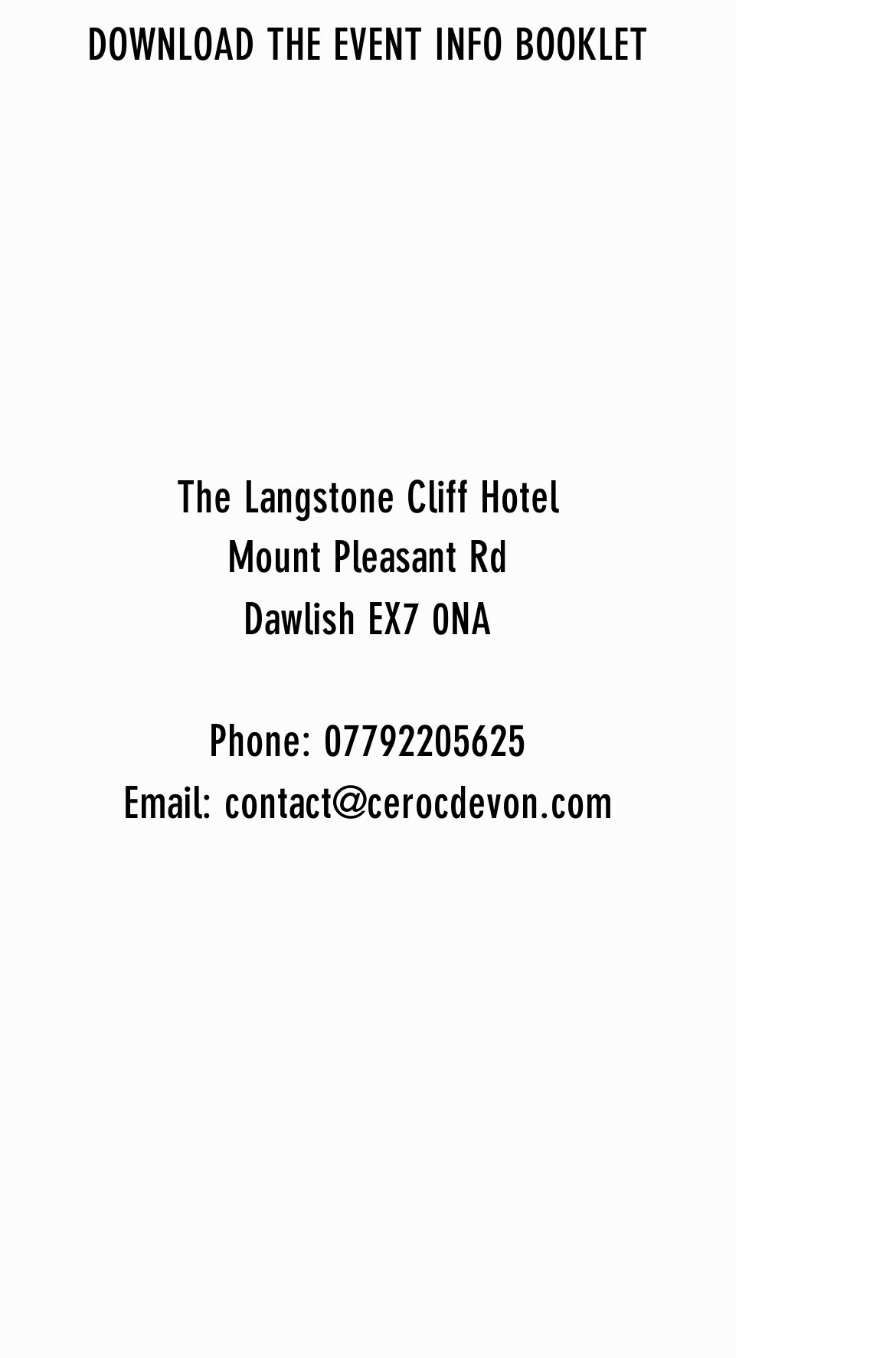Identify the bounding box coordinates for the UI element described as: "07792205625". The coordinates should be provided as four floats between 0 and 1: [left, top, right, bottom].

[0.362, 0.526, 0.587, 0.565]